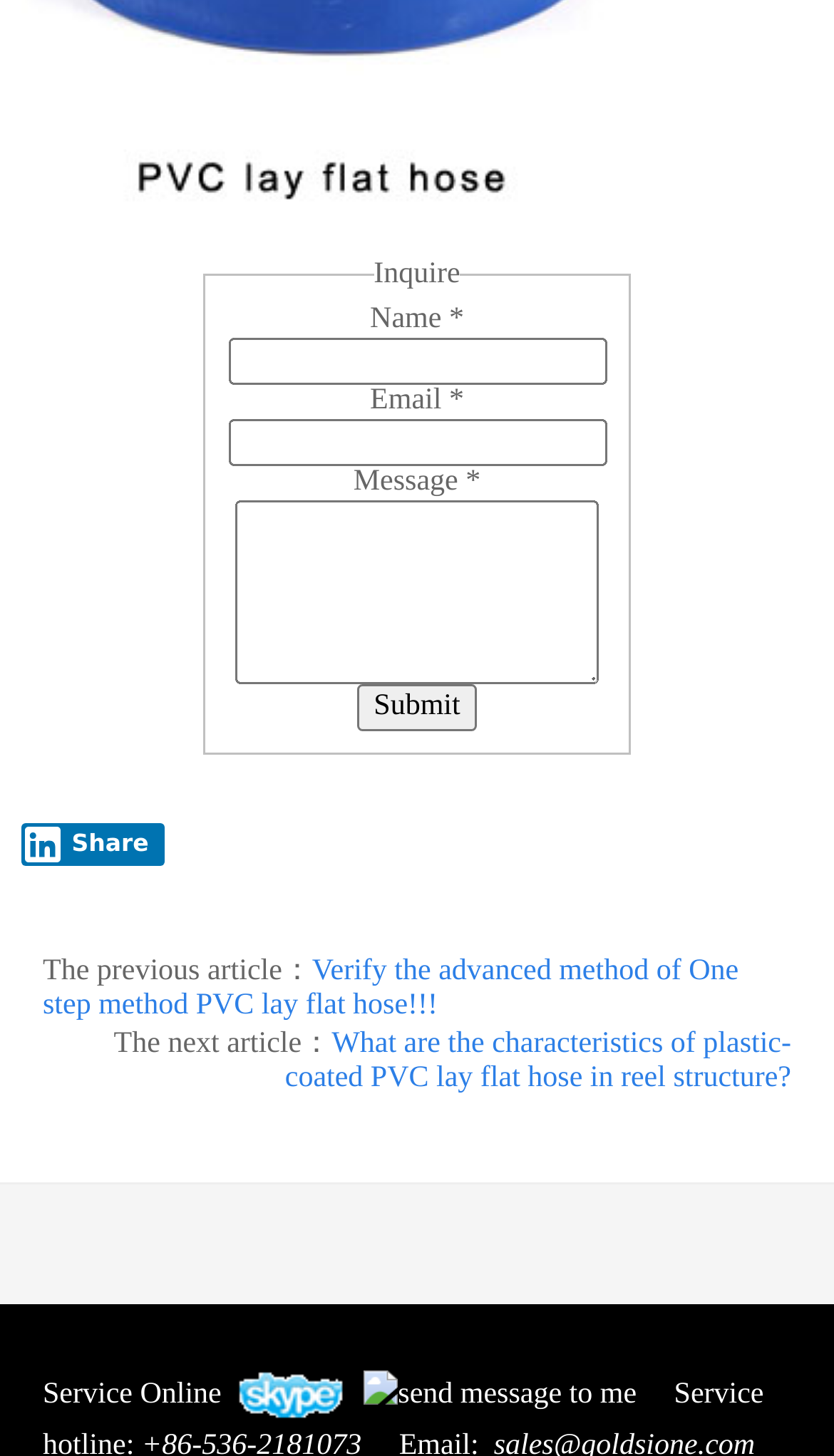From the screenshot, find the bounding box of the UI element matching this description: "Share". Supply the bounding box coordinates in the form [left, top, right, bottom], each a float between 0 and 1.

[0.026, 0.565, 0.196, 0.595]